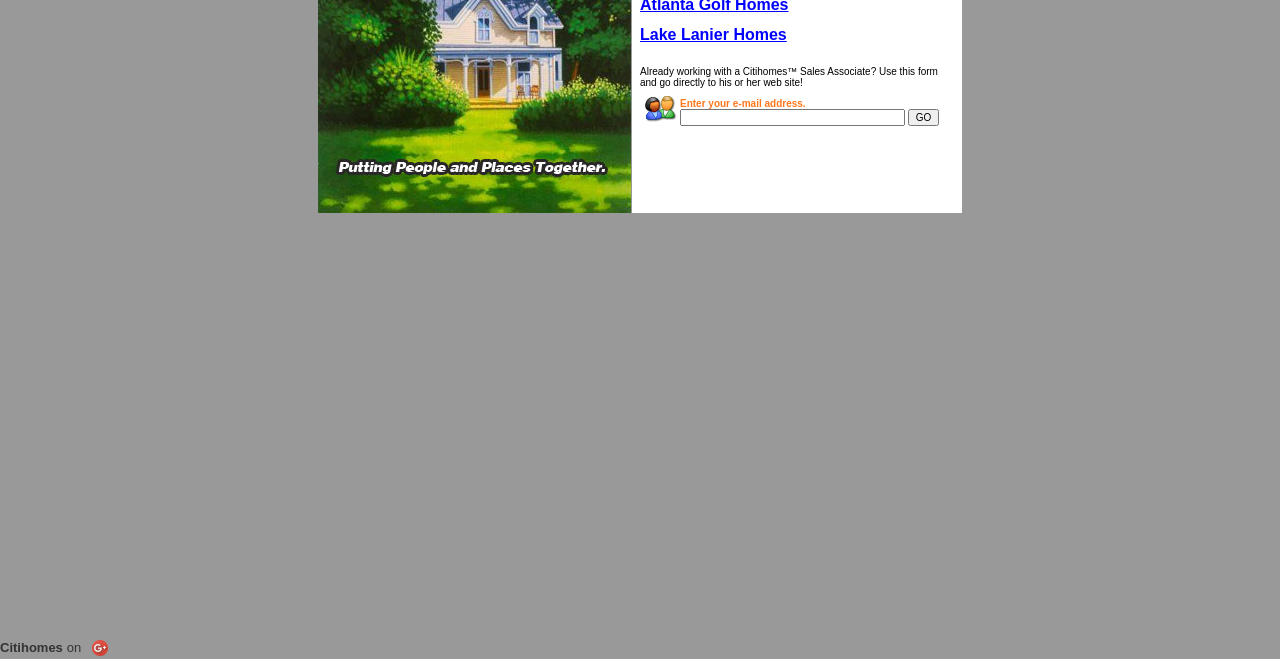Using the provided element description, identify the bounding box coordinates as (top-left x, top-left y, bottom-right x, bottom-right y). Ensure all values are between 0 and 1. Description: name="Button" value="GO"

[0.709, 0.165, 0.734, 0.19]